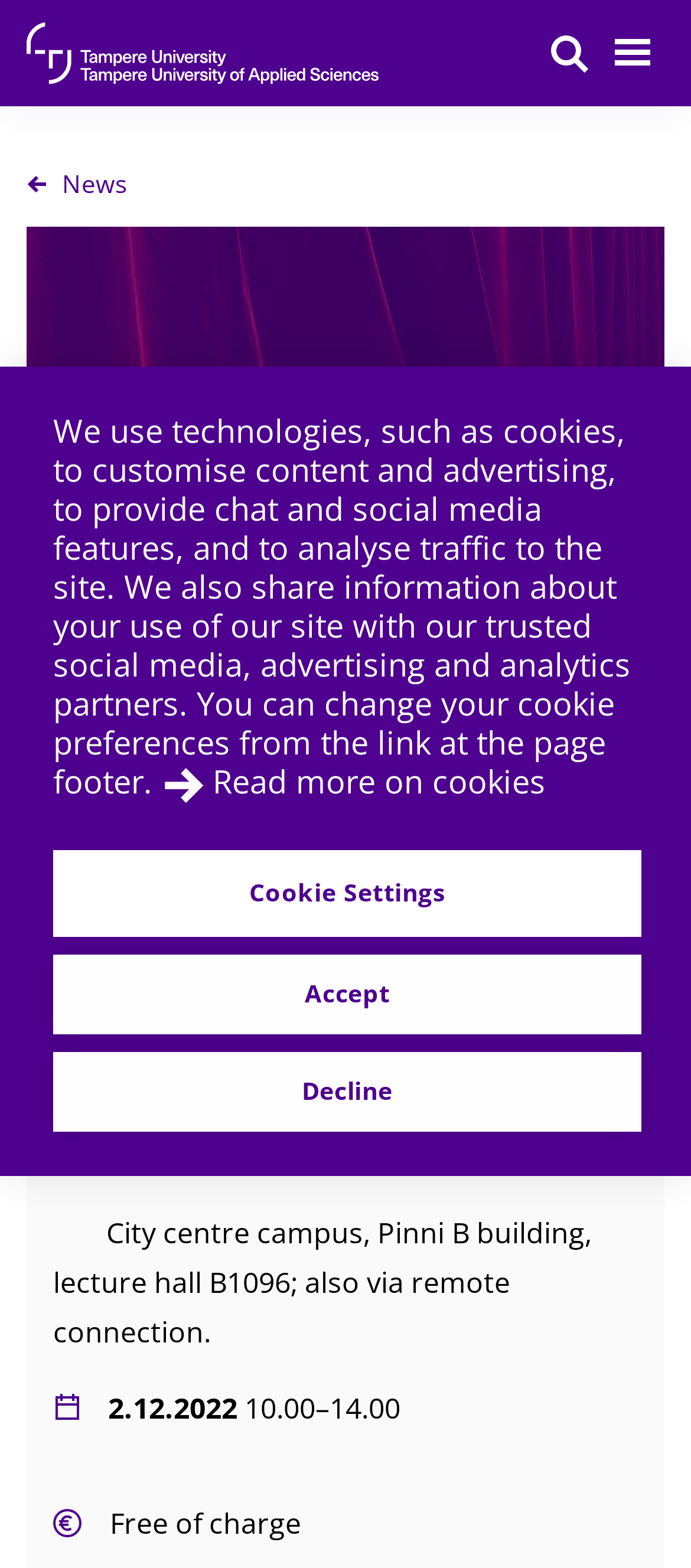Is the event free of charge?
Please utilize the information in the image to give a detailed response to the question.

I found the answer by looking at the StaticText element with the text 'Free of charge' located at [0.159, 0.959, 0.436, 0.984].